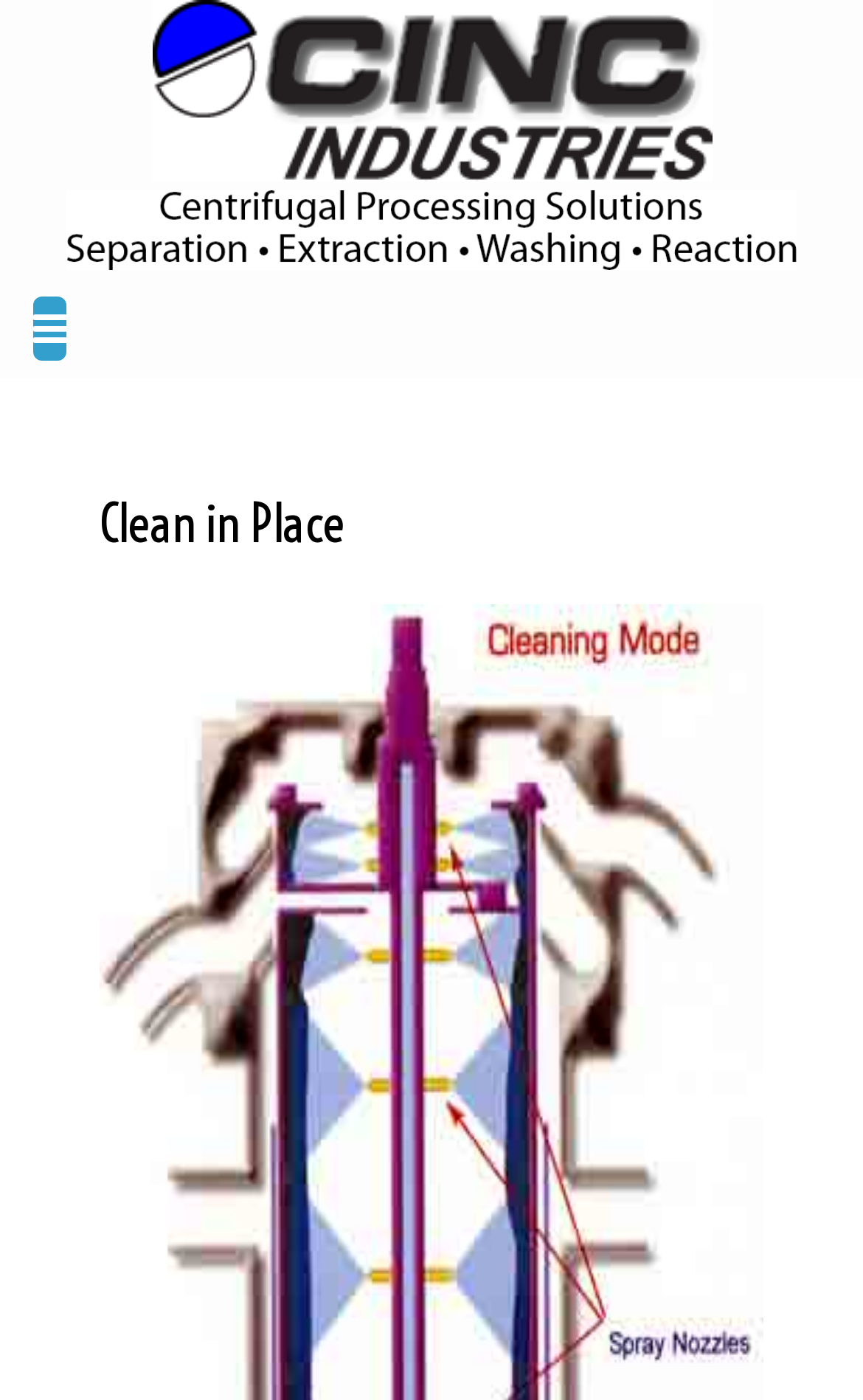Please provide the bounding box coordinates for the UI element as described: "title="CINC Industries"". The coordinates must be four floats between 0 and 1, represented as [left, top, right, bottom].

[0.077, 0.136, 0.923, 0.193]